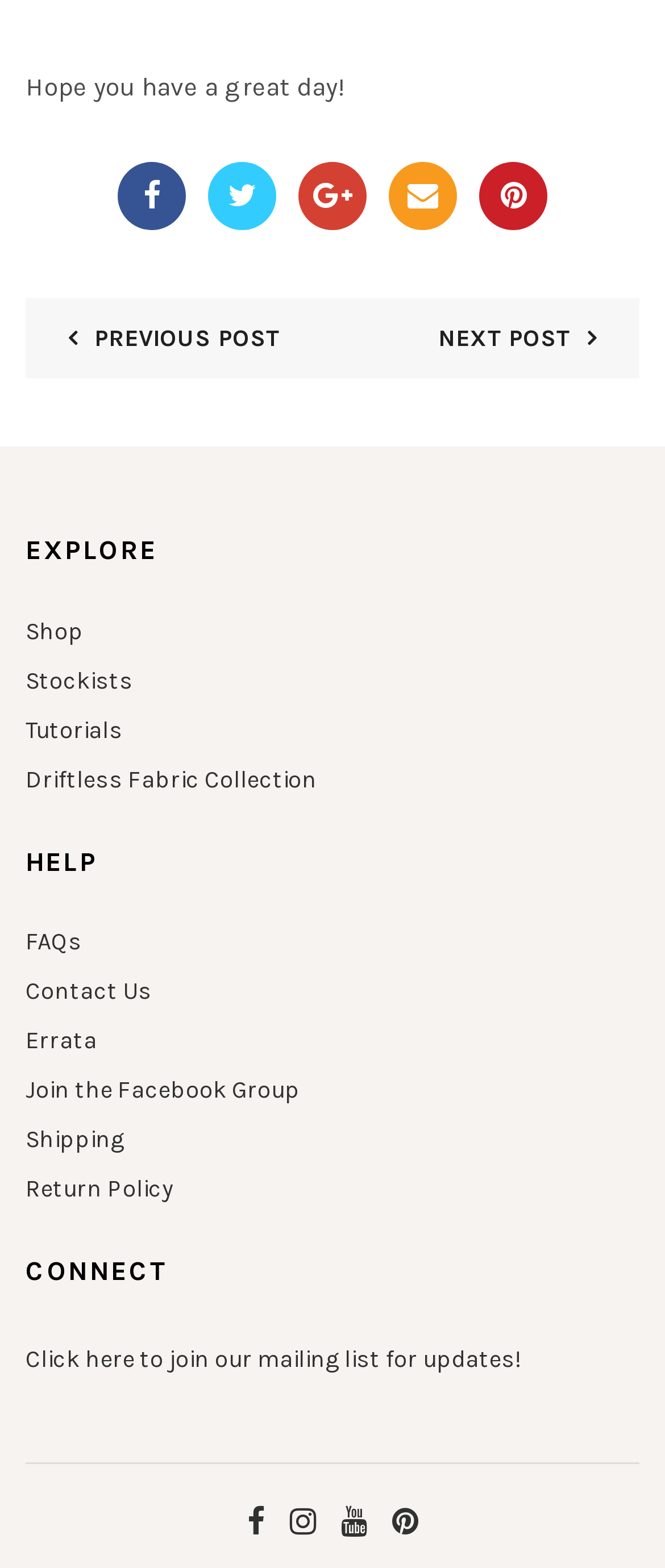Find the bounding box coordinates of the clickable area that will achieve the following instruction: "Explore tutorials".

[0.038, 0.456, 0.185, 0.475]